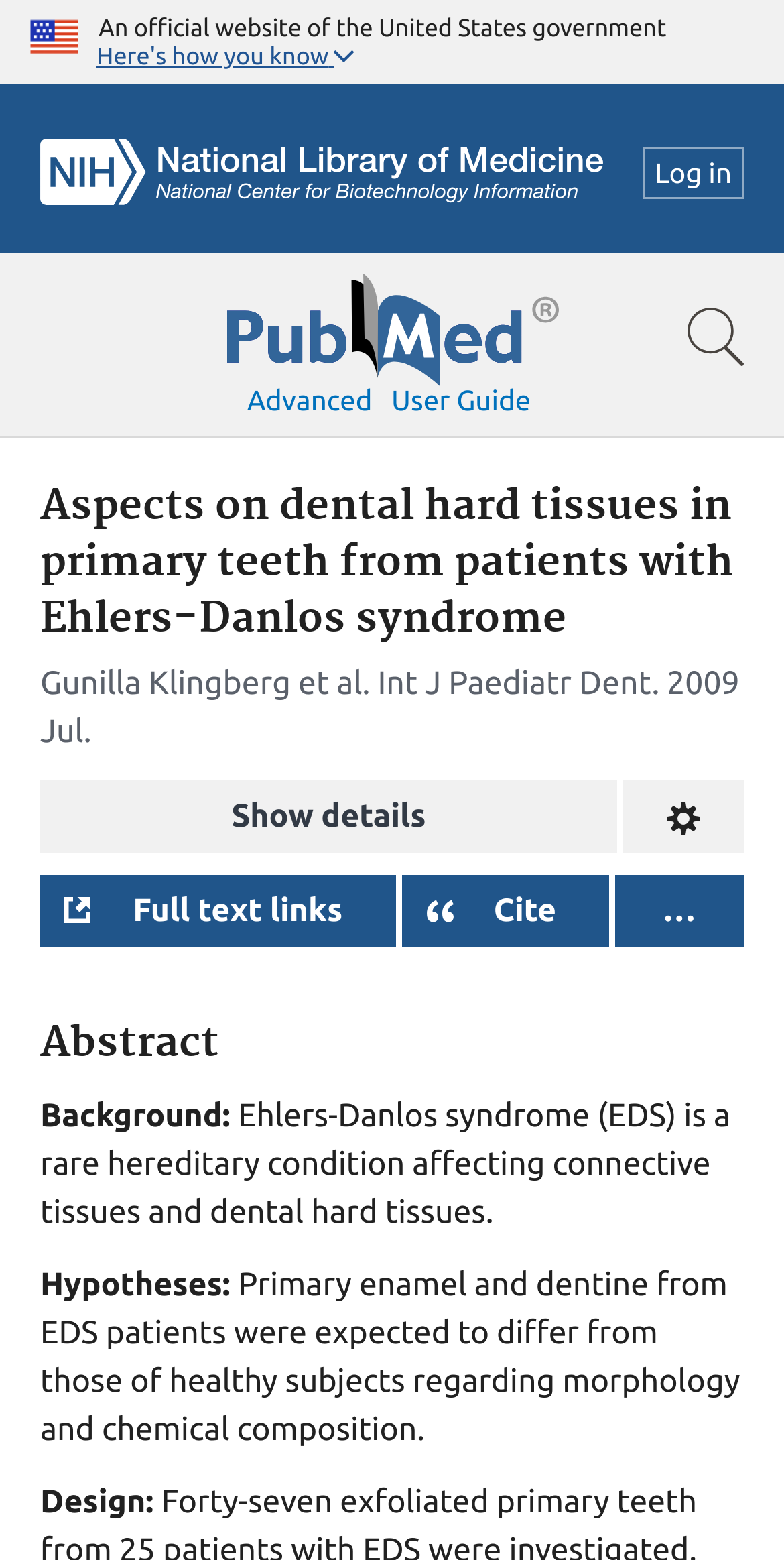Identify the bounding box coordinates of the region that should be clicked to execute the following instruction: "Click the 'Here's how you know' button".

[0.0, 0.0, 1.0, 0.055]